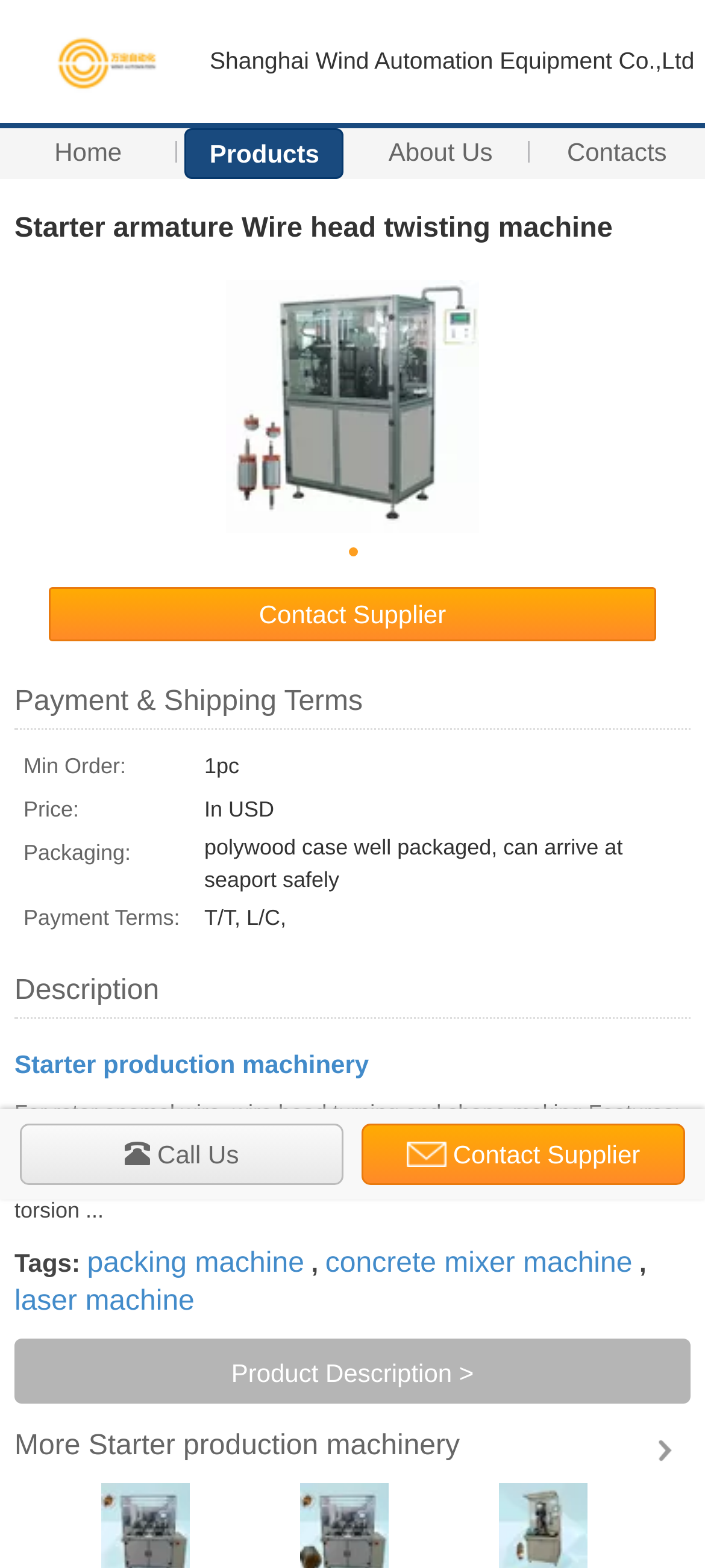Provide a short answer using a single word or phrase for the following question: 
What are the payment terms?

T/T, L/C